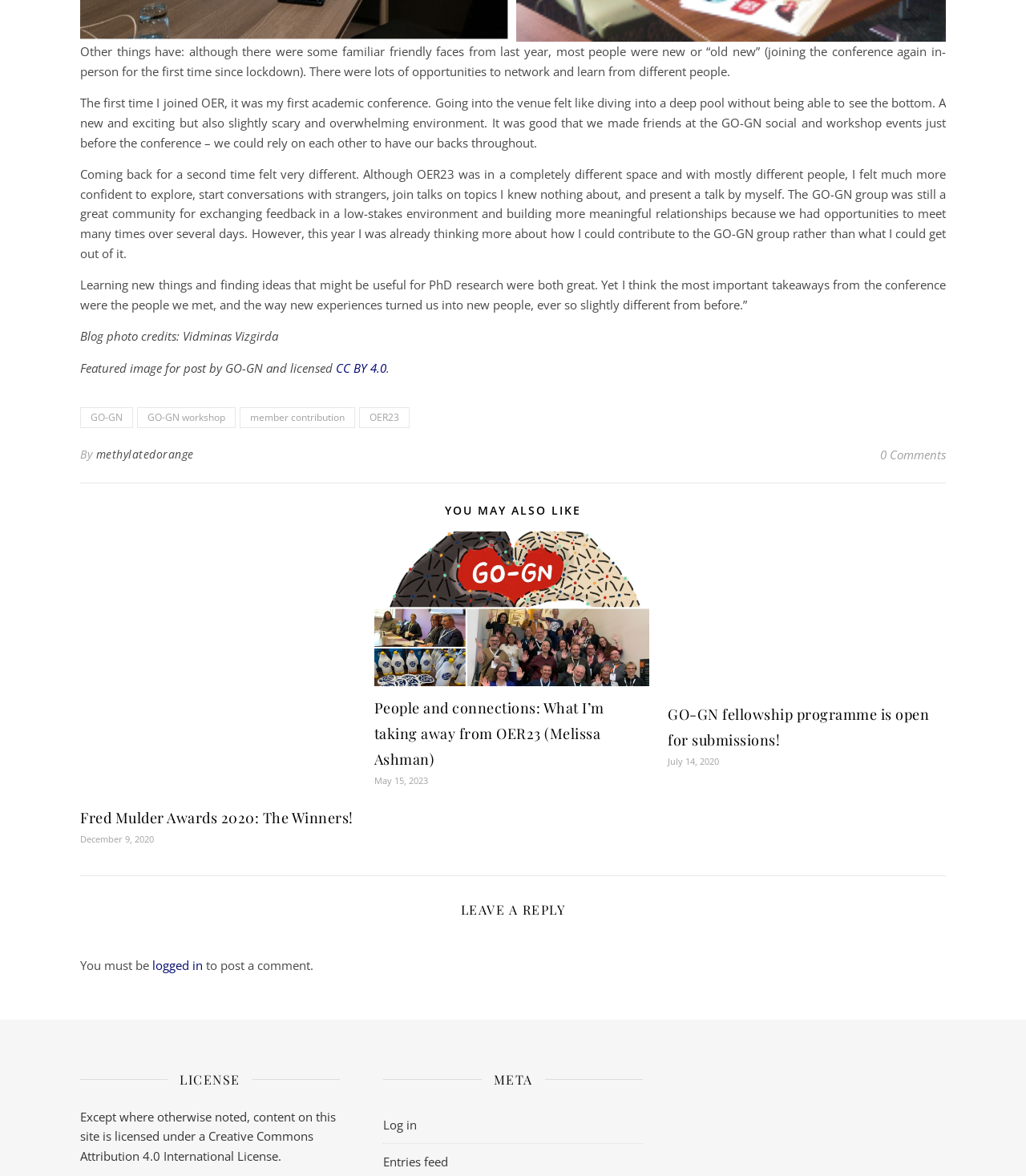Identify the bounding box coordinates of the specific part of the webpage to click to complete this instruction: "Click the link to log in".

[0.373, 0.949, 0.406, 0.963]